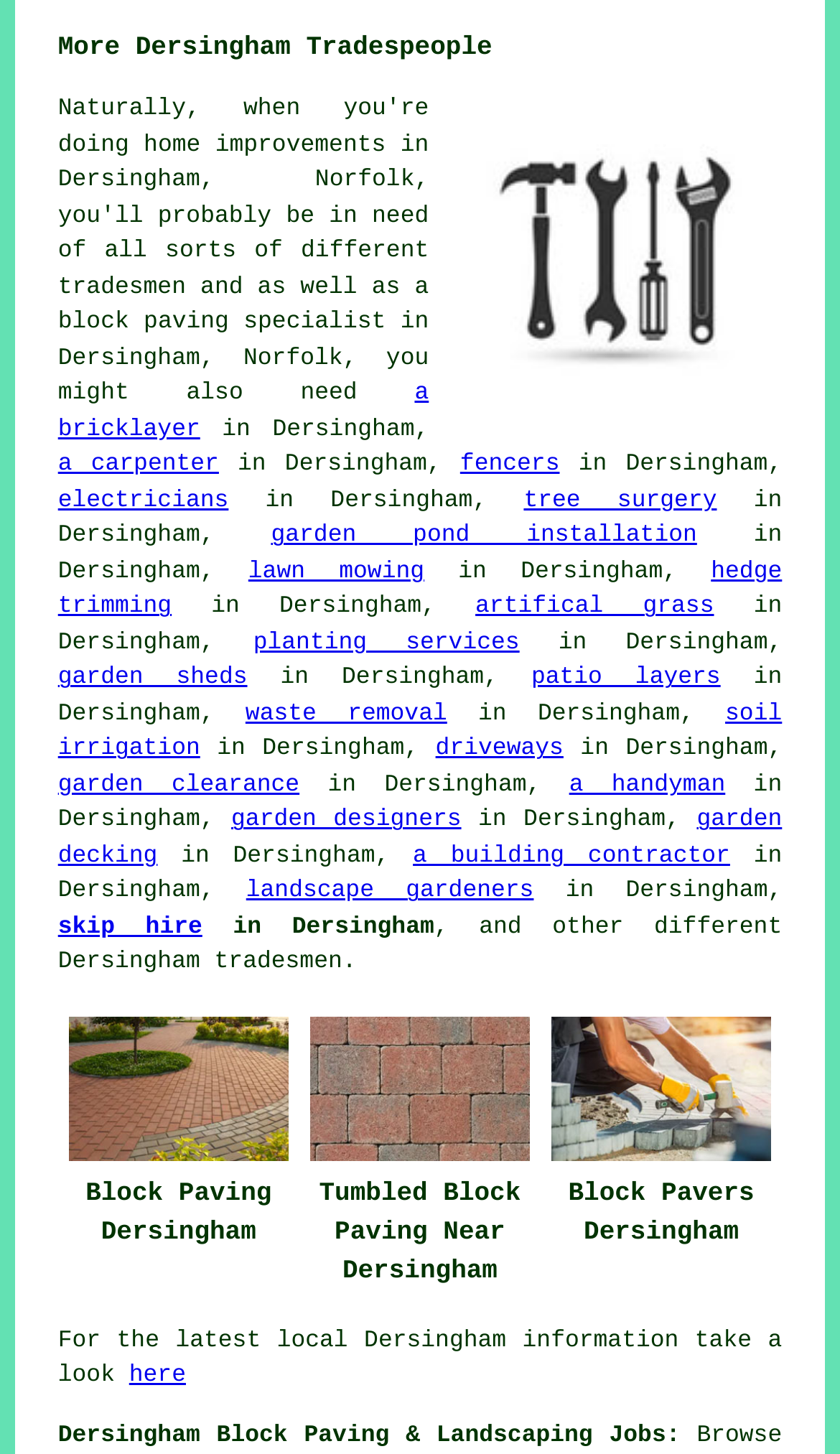Specify the bounding box coordinates for the region that must be clicked to perform the given instruction: "click a handyman".

[0.677, 0.532, 0.863, 0.55]